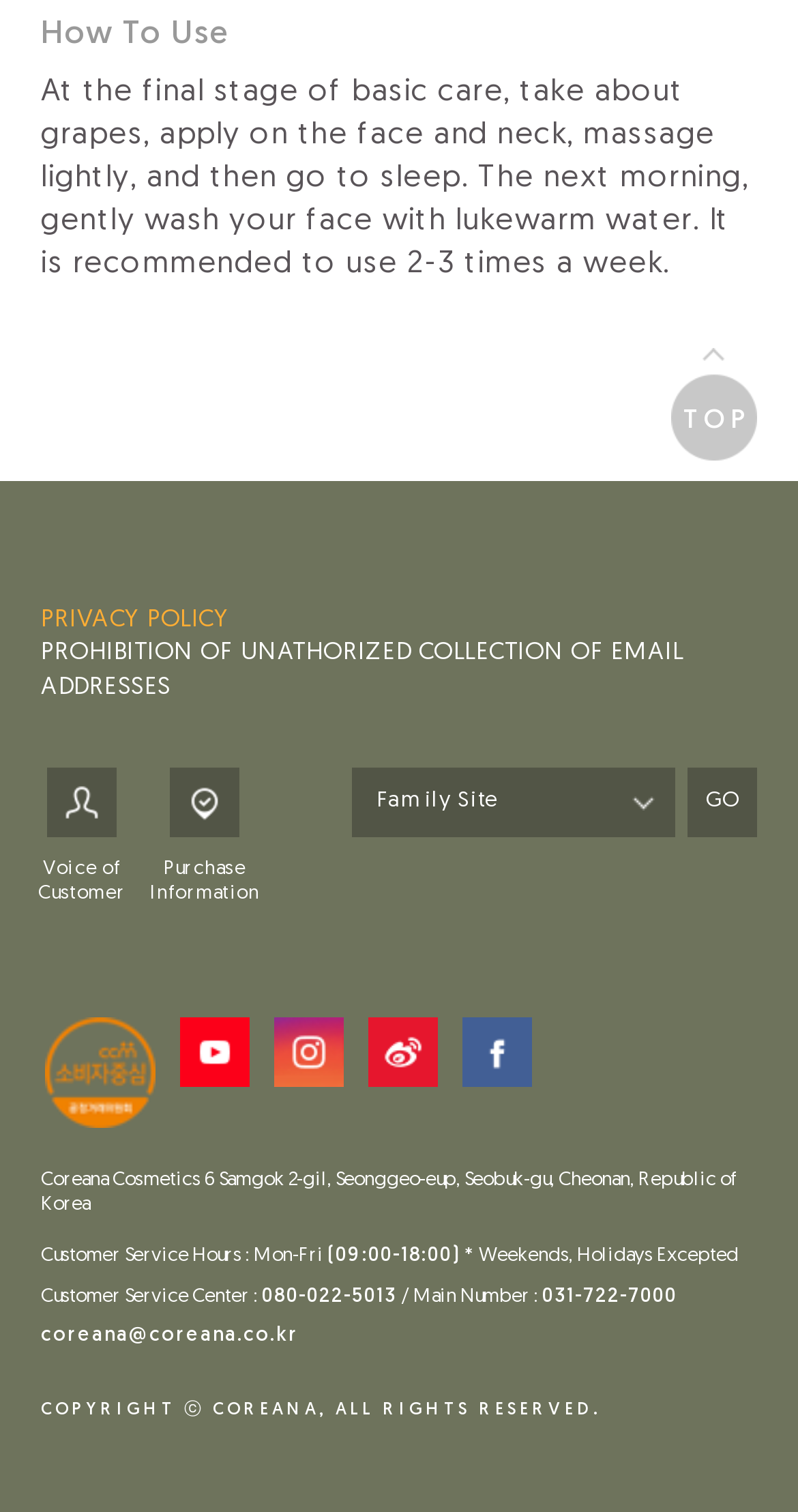Please provide a brief answer to the question using only one word or phrase: 
What are the customer service hours?

Mon-Fri 09:00-18:00